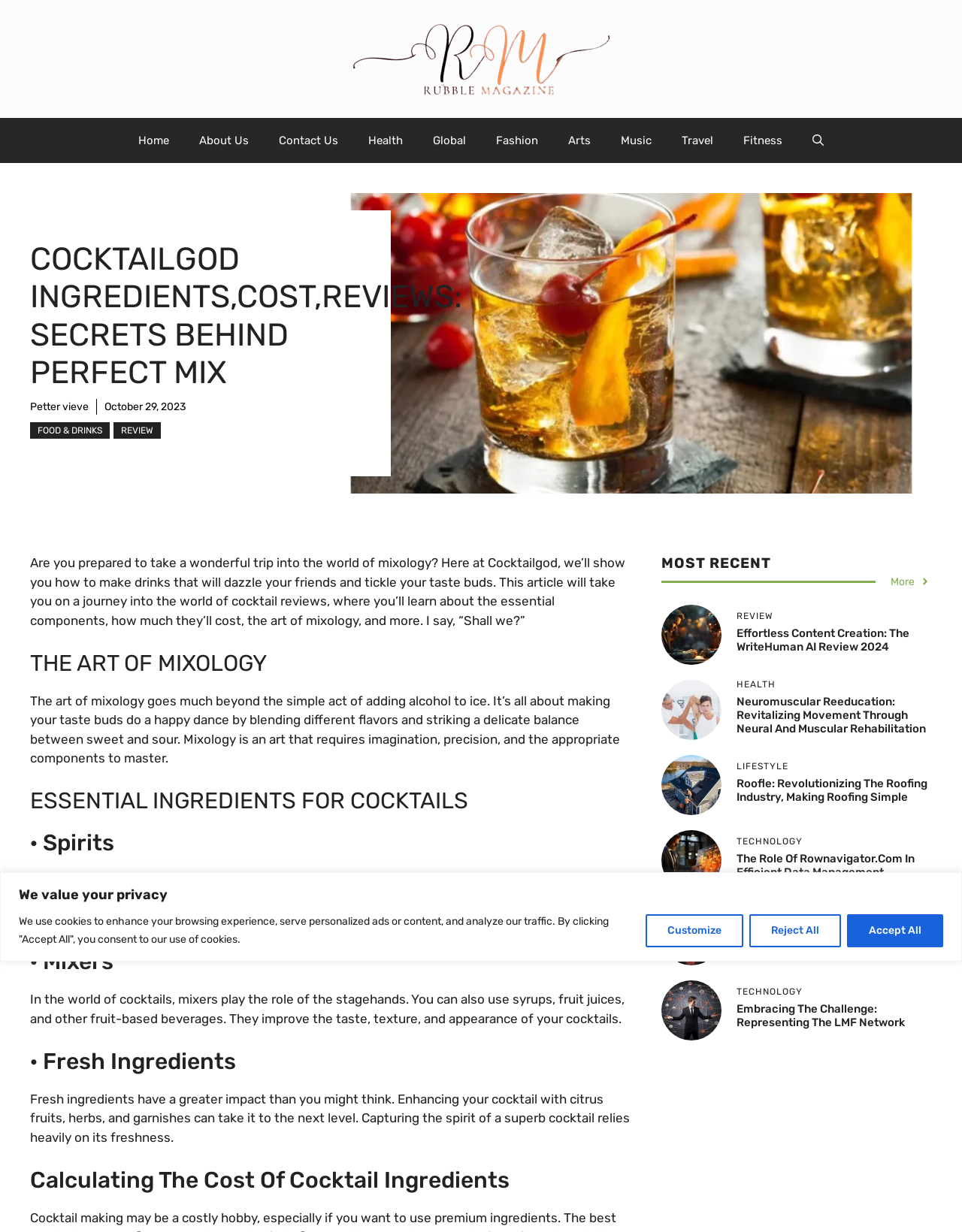What is the title of the article about mixology?
Give a detailed explanation using the information visible in the image.

The title of the article about mixology can be found in the main content section of the webpage, which has a heading that says 'THE ART OF MIXOLOGY'.